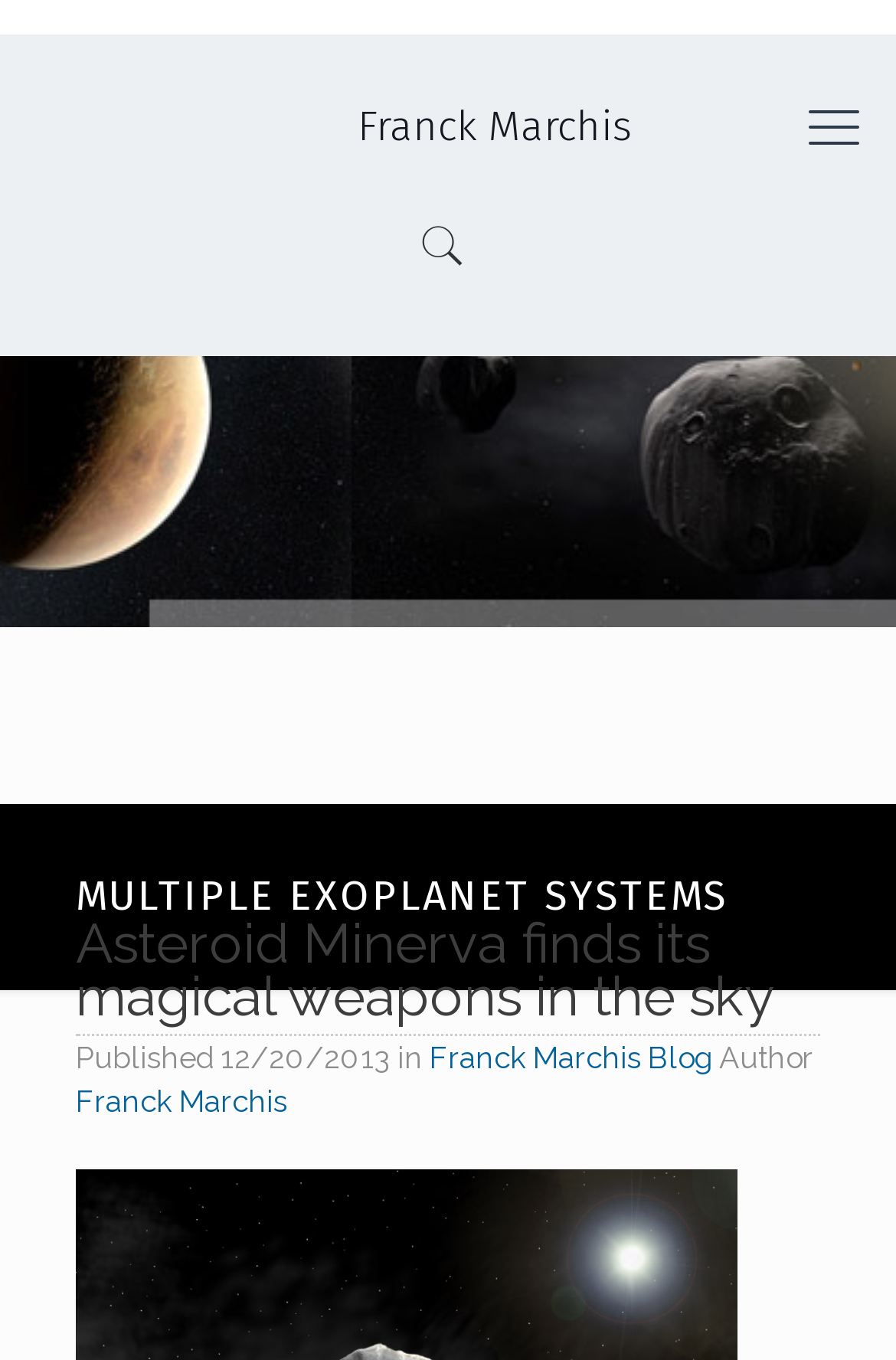Generate a thorough caption detailing the webpage content.

The webpage is a blog post titled "Multiple Exoplanet Systems" by Franck Marchis. At the top, there is a link to the author's name, Franck Marchis, and two social media icons, one on the right side and another on the left side. 

Below the title, there is a heading "MULTIPLE EXOPLANET SYSTEMS" in a larger font size. Underneath the heading, there is a paragraph of text that reads "Asteroid Minerva finds its magical weapons in the sky". 

On the bottom left, there is a section that displays the publication date, "12/20/2013", preceded by the label "Published". To the right of the publication date, there is a link to "Franck Marchis Blog". 

Further to the right, there is a label "Author" followed by another link to the author's name, Franck Marchis.